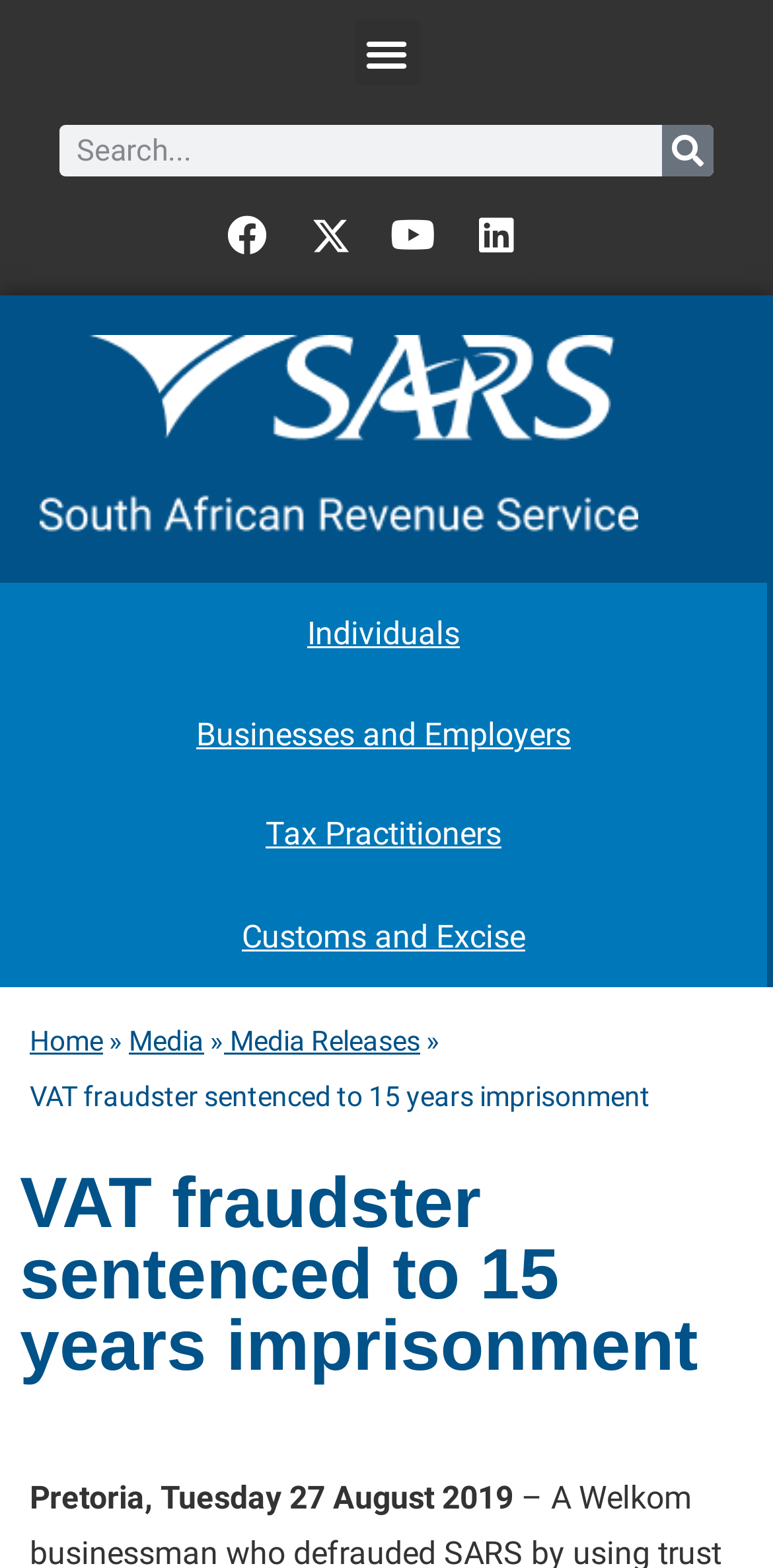Given the content of the image, can you provide a detailed answer to the question?
What is the purpose of the button with the text 'Search'?

I found the answer by looking at the search box and the button with the text 'Search' next to it, which suggests that the button is used to initiate a search.